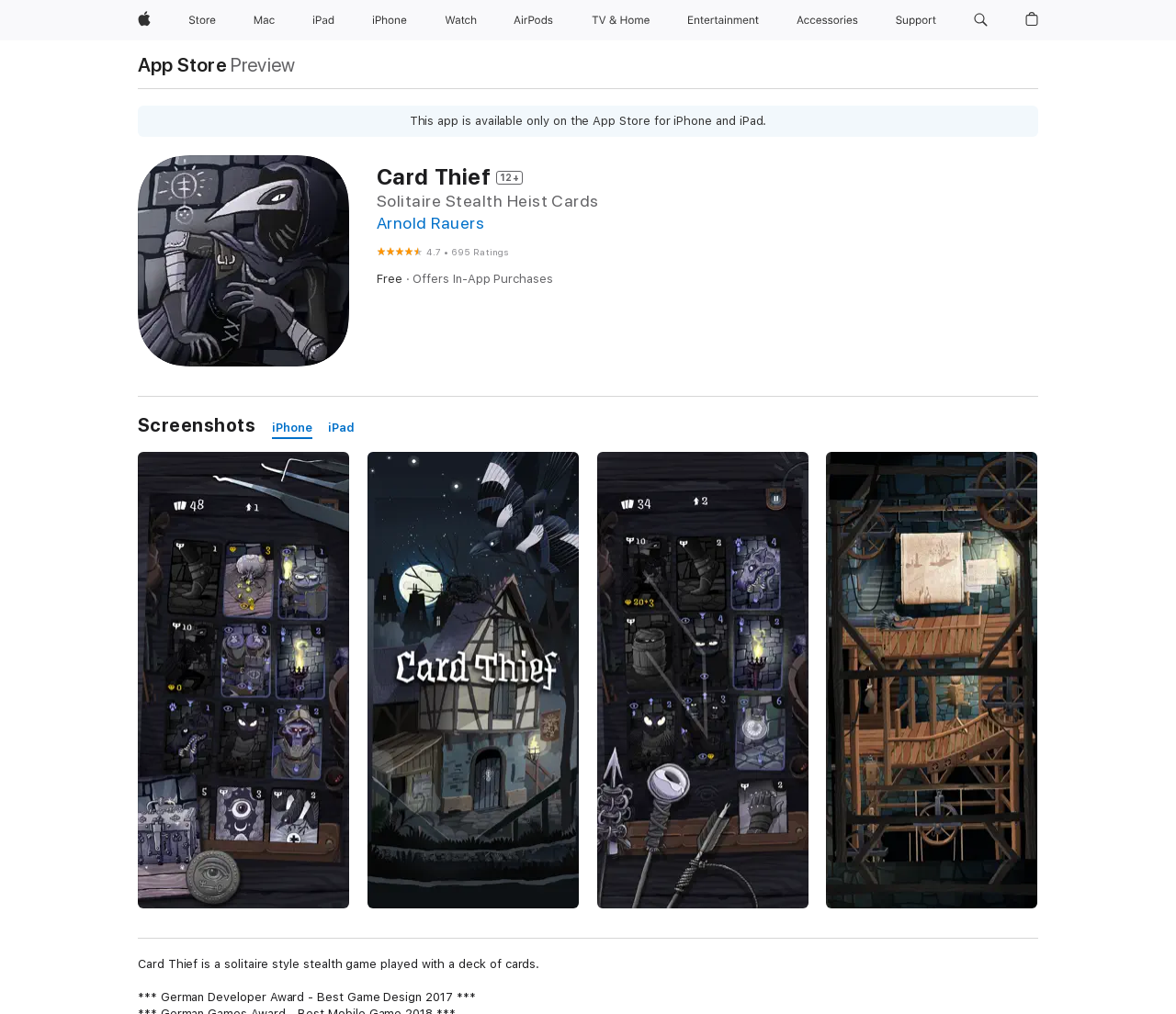What is the price of the Card Thief app?
Based on the screenshot, give a detailed explanation to answer the question.

I found the price by looking at the static text element with the text 'Free' which is located below the app's name and rating.